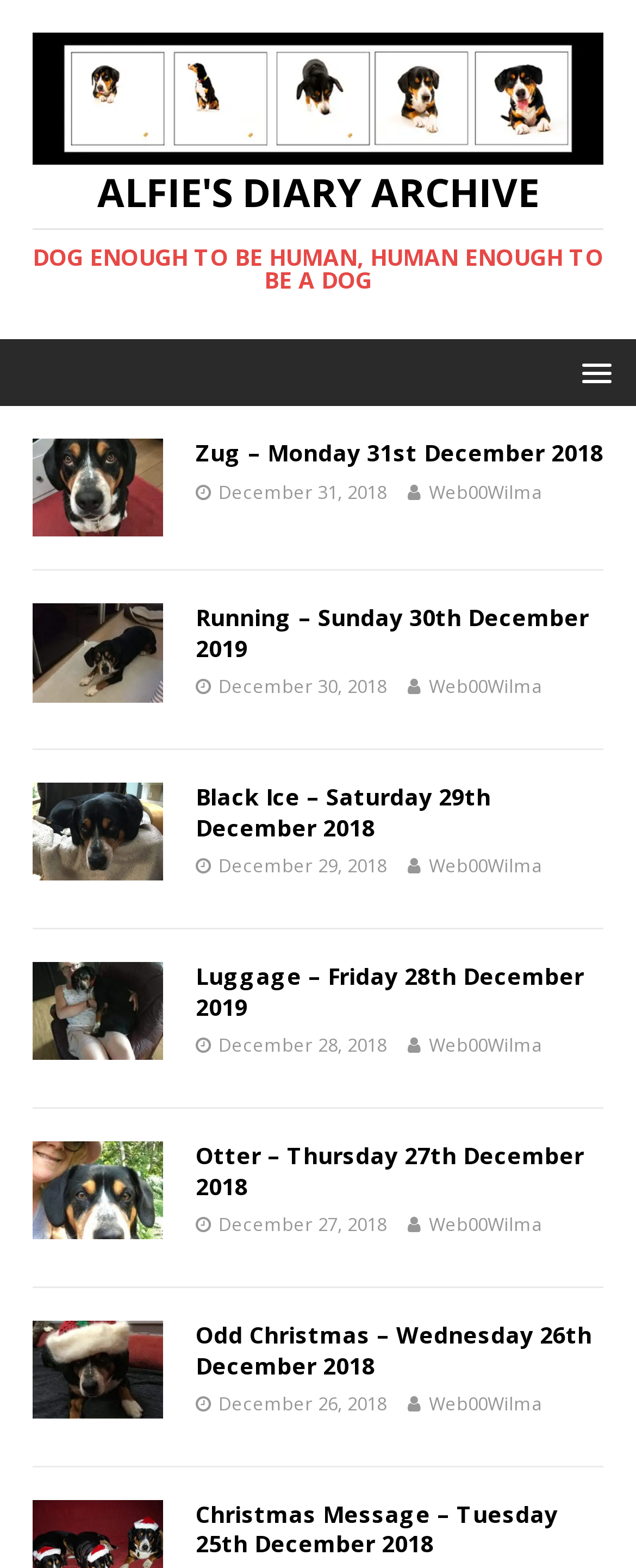Could you determine the bounding box coordinates of the clickable element to complete the instruction: "click the link to Alfie's Diary Archive"? Provide the coordinates as four float numbers between 0 and 1, i.e., [left, top, right, bottom].

[0.051, 0.083, 0.949, 0.102]